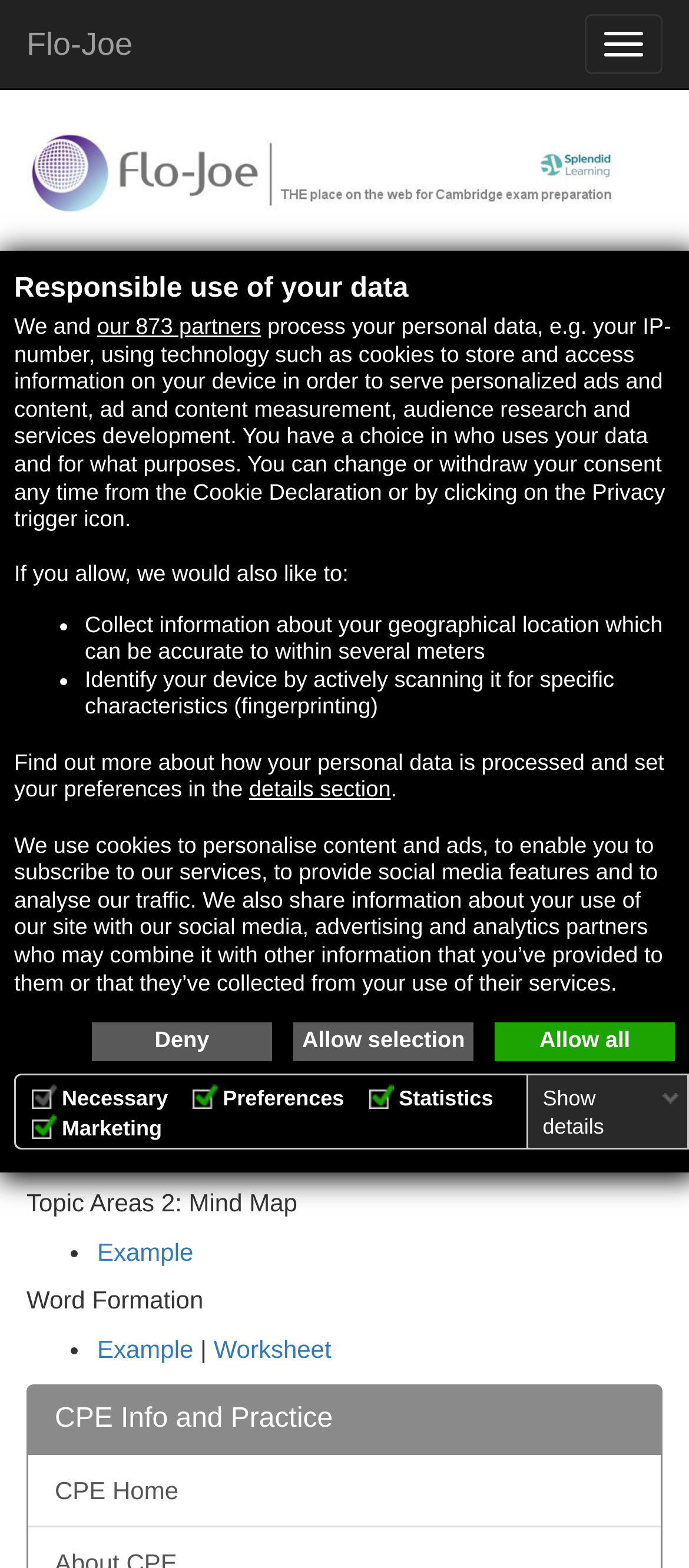What is the name of the exam?
Refer to the image and give a detailed answer to the query.

The name of the exam is Cambridge English: Proficiency, as indicated by the heading 'Cambridge English: Proficiency' on the webpage.